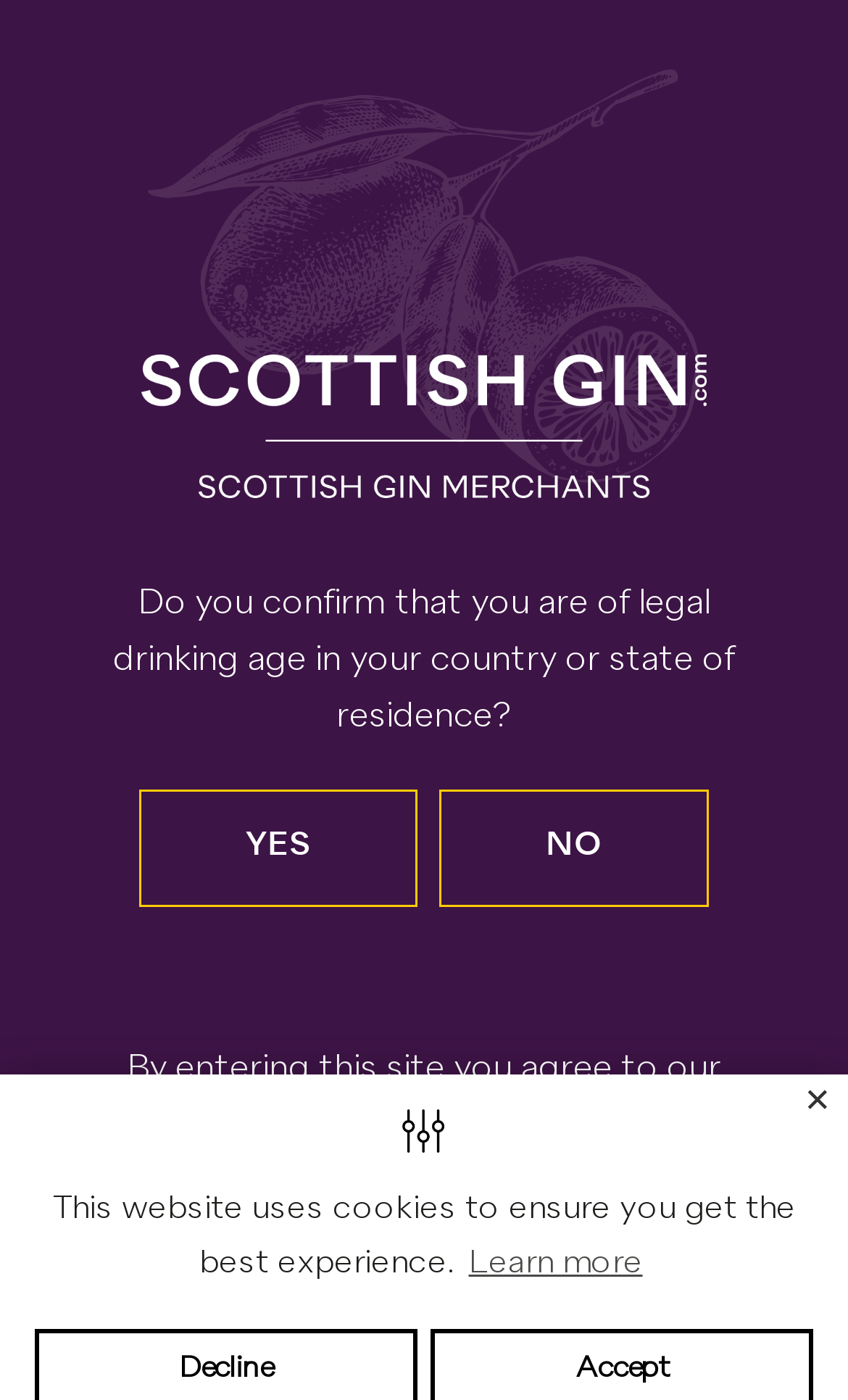What is the certification of the gin?
Examine the screenshot and reply with a single word or phrase.

Certified Scottish Gin